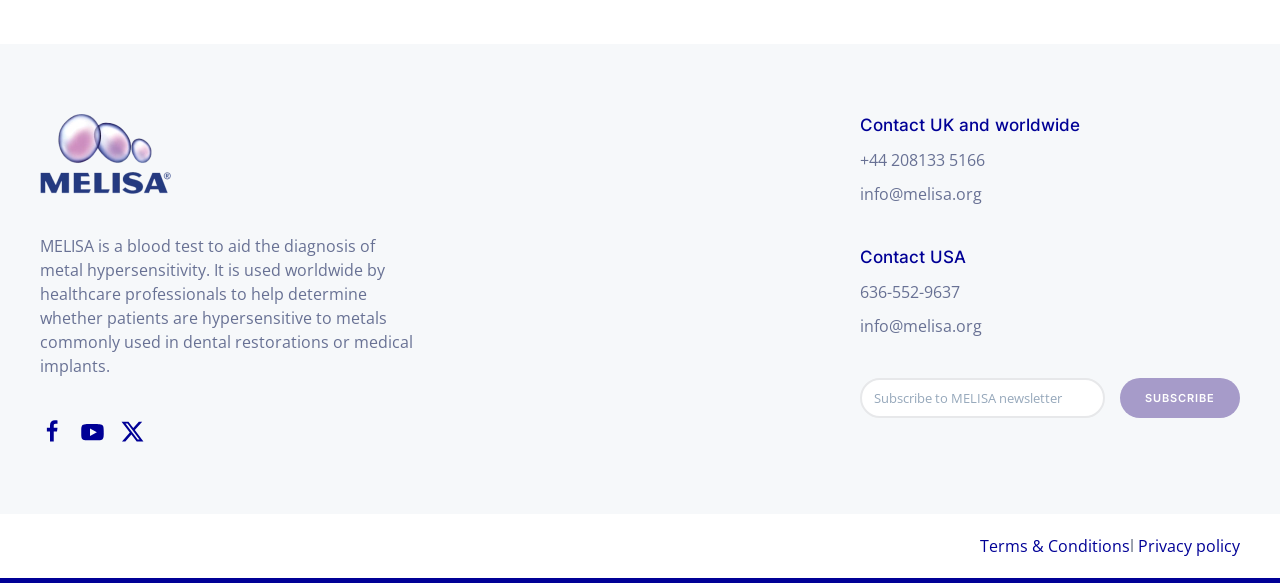How many social media links are there?
From the image, respond with a single word or phrase.

Three